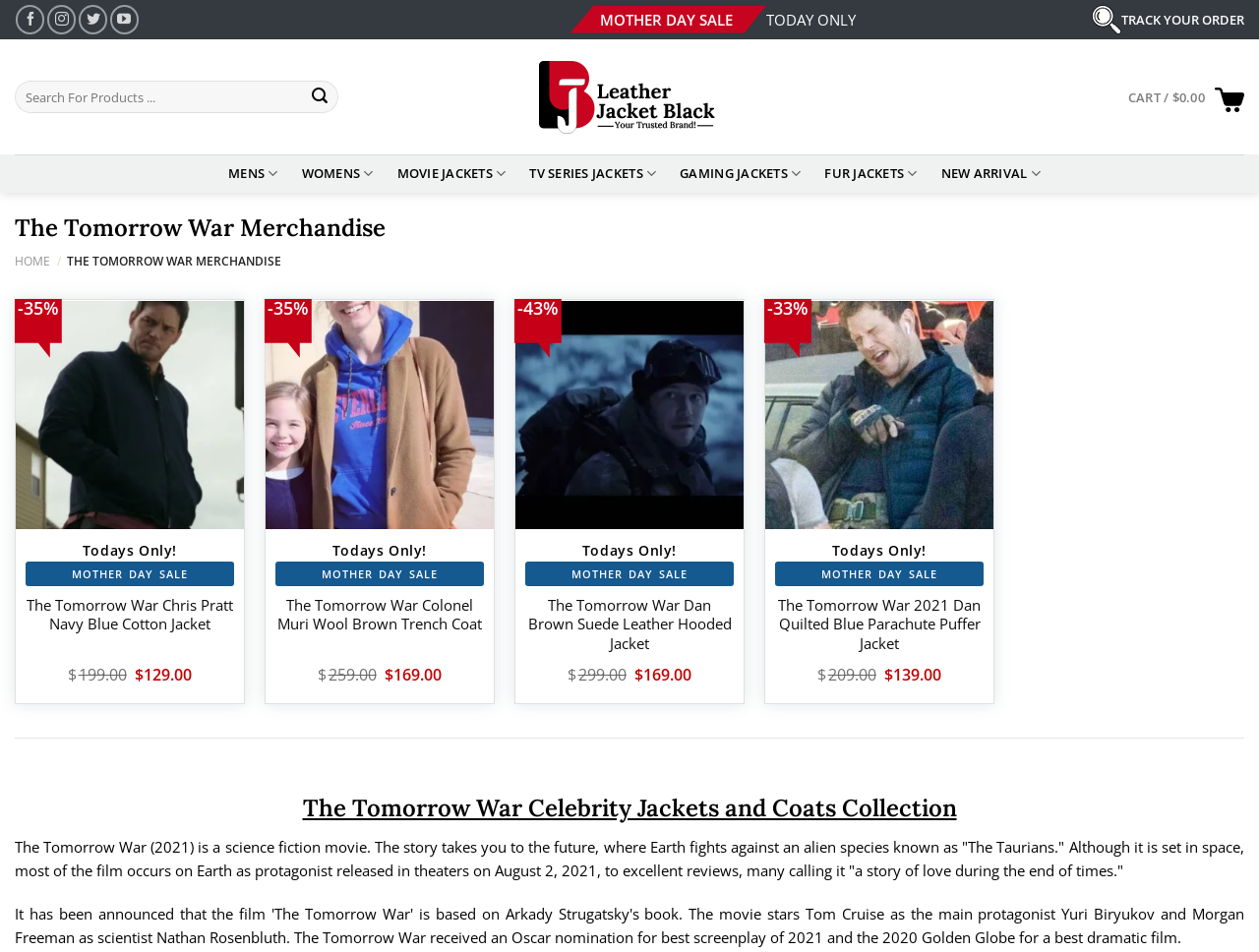Summarize the contents and layout of the webpage in detail.

This webpage is an e-commerce site selling merchandise related to the movie "The Tomorrow War". At the top, there are social media links to follow the brand on Facebook, Instagram, Twitter, and YouTube. Next to these links, there is a "SUNDAY SPECIAL" promotion, followed by a "MOTHER DAY SALE" and "TODAY ONLY" banners.

Below these promotions, there is a navigation menu with links to "MENS", "WOMENS", "MOVIE JACKETS", "TV SERIES JACKETS", "GAMING JACKETS", "FUR JACKETS", and "NEW ARRIVAL" categories. The menu is followed by a search bar with a "Search for:" label and a "Submit" button.

The main content of the page is divided into four sections, each featuring a different product from the movie. Each section includes an image of the product, a discount percentage, and a "Todays Only!" or "MOTHER DAY SALE" label. The products are described as "The Tomorrow War Dan Forester Navy Blue Cotton Jacket", "The Tomorrow War Colonel Muri Forester Brown Trench Coat", "The Tomorrow War Chris Pratt Brown Suede Leather Jacket", and "The Tomorrow War 2021 Dan Quilted Blue Parachute Puffer Jacket". Each product has its original and current prices listed.

Below the product sections, there is a horizontal separator line, followed by a heading that reads "The Tomorrow War Celebrity Jackets and Coats Collection". A brief summary of the movie "The Tomorrow War" is provided, describing it as a science fiction film released in 2021.

At the bottom right corner of the page, there is a "CART" link with a "$0.00" label, indicating the current total in the shopping cart. An "order-tracking" link is also available, accompanied by an image of a tracking icon.